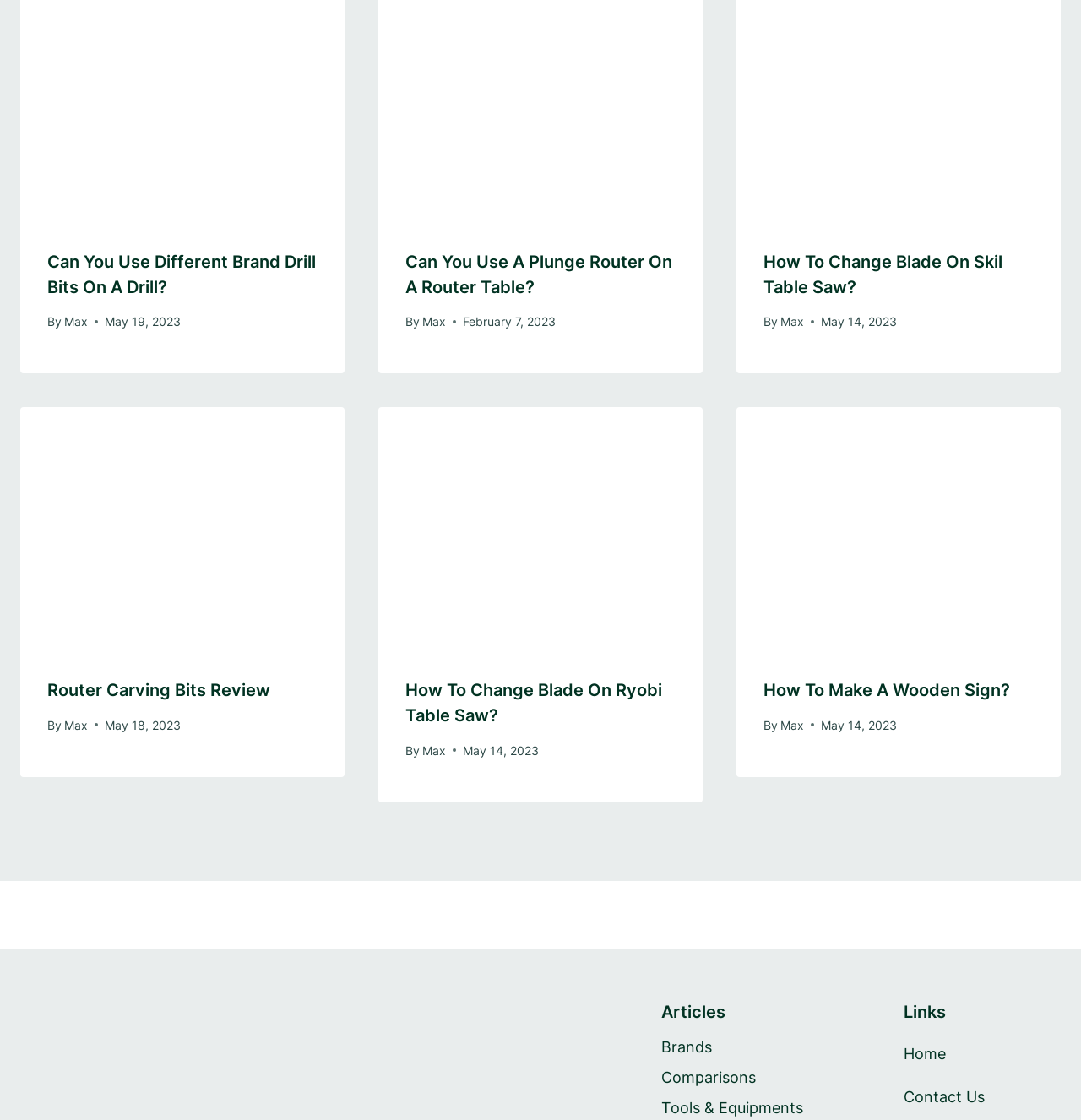Please locate the bounding box coordinates of the region I need to click to follow this instruction: "Contact us".

[0.836, 0.961, 0.981, 1.0]